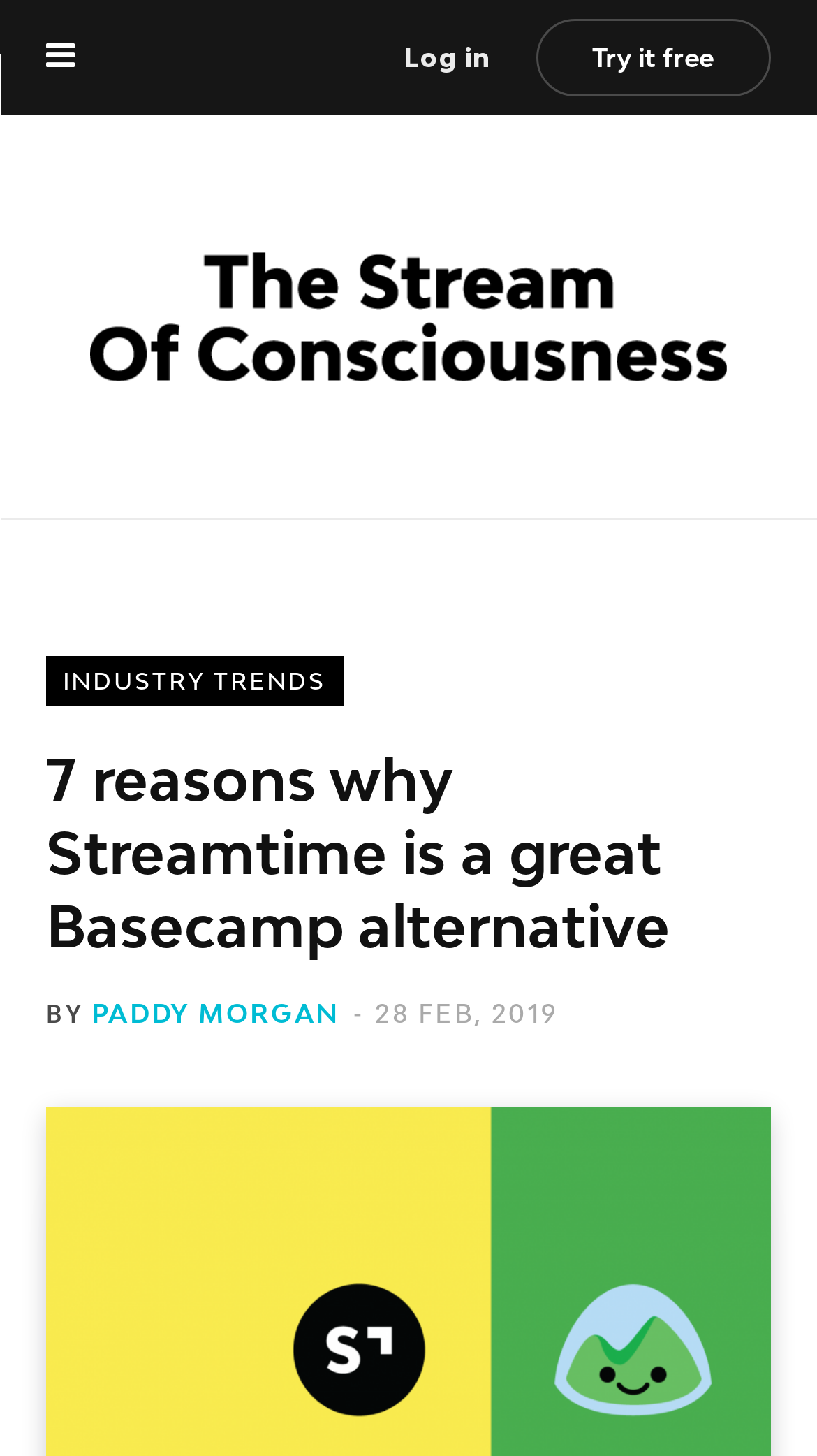Please reply with a single word or brief phrase to the question: 
What is the position of the 'Log in' link?

Top right